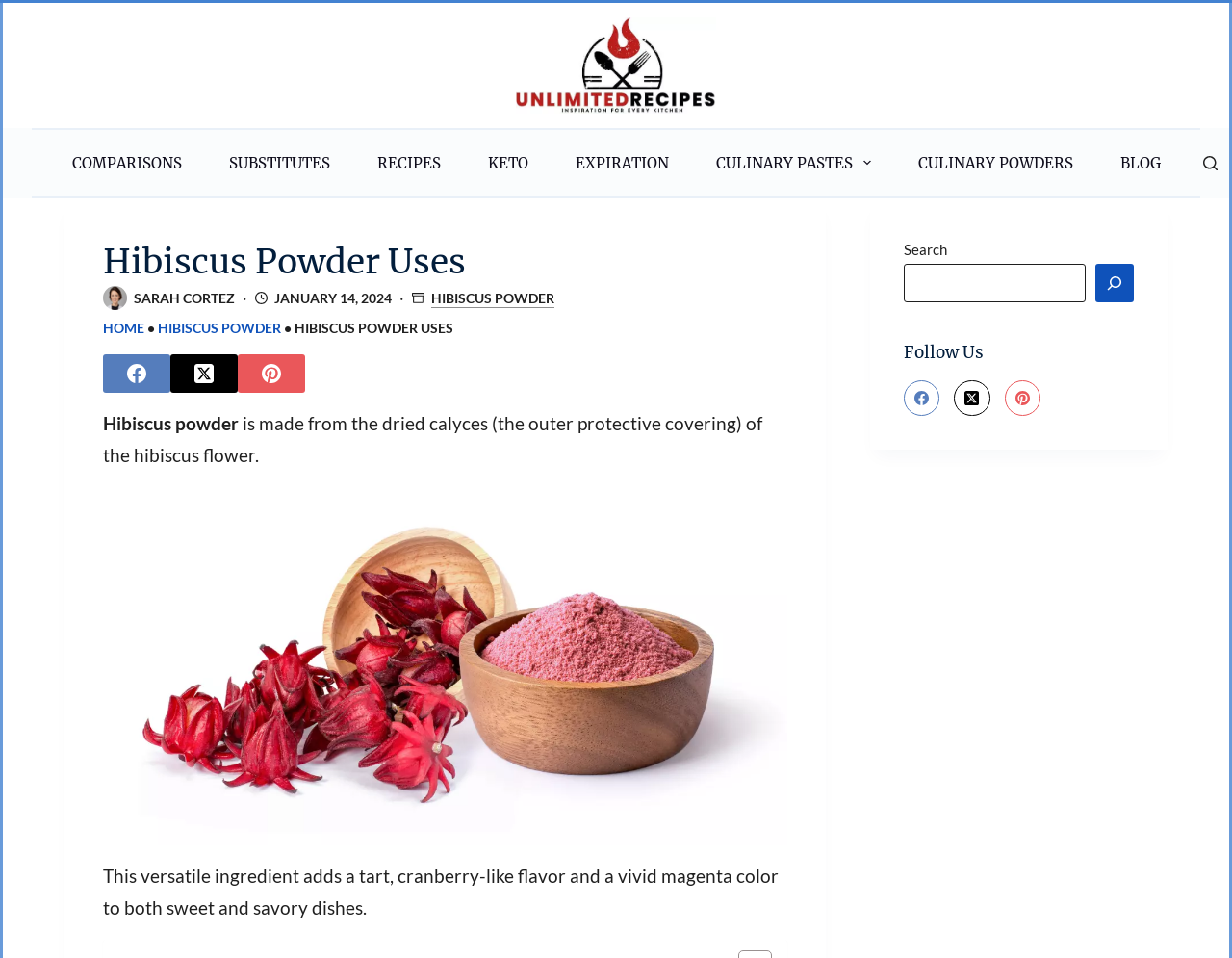Kindly determine the bounding box coordinates of the area that needs to be clicked to fulfill this instruction: "Visit the blog".

[0.89, 0.153, 0.961, 0.187]